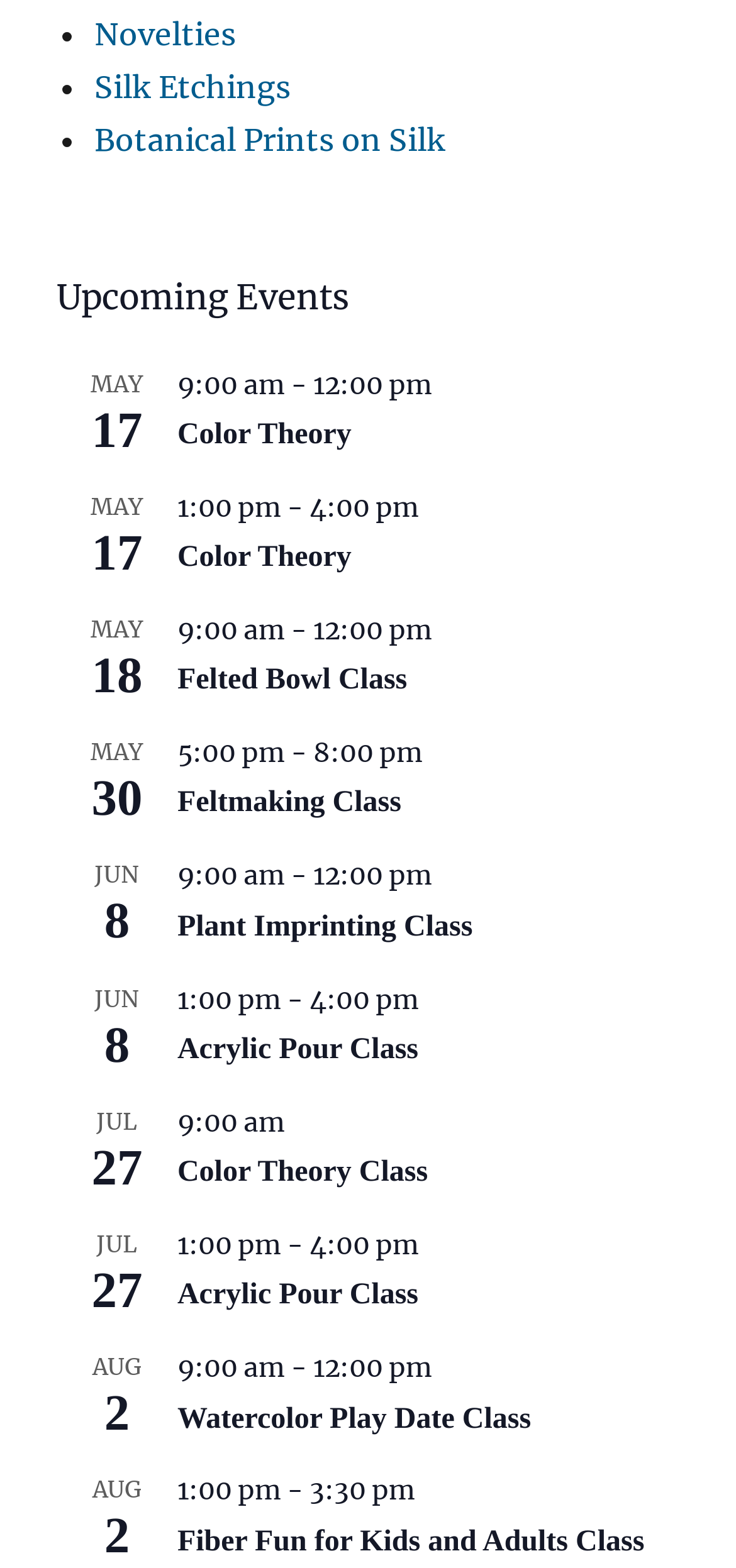Please determine the bounding box coordinates of the clickable area required to carry out the following instruction: "Learn about Acrylic Pour Class". The coordinates must be four float numbers between 0 and 1, represented as [left, top, right, bottom].

[0.241, 0.659, 0.568, 0.681]